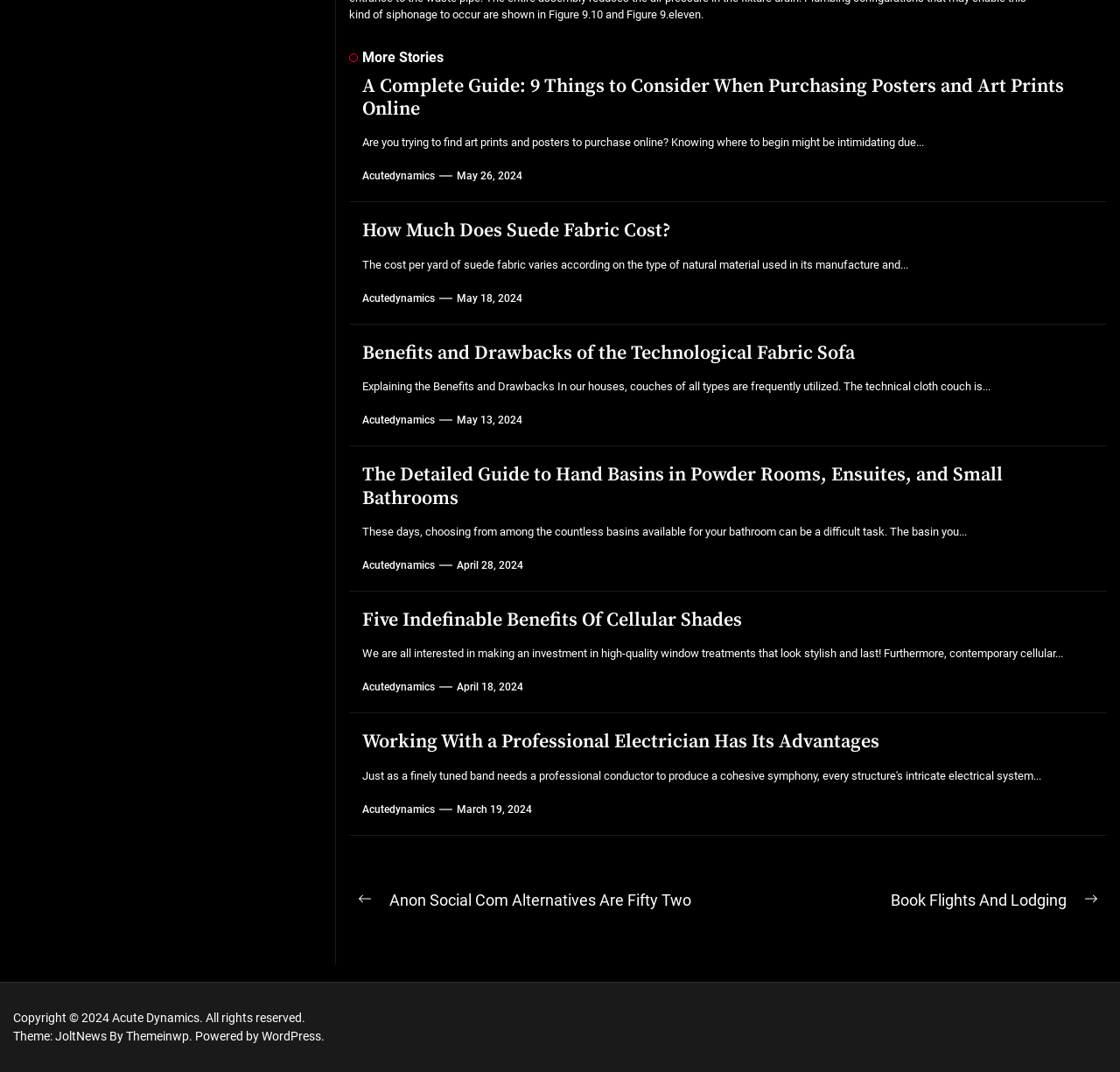Please find the bounding box coordinates of the clickable region needed to complete the following instruction: "Read the article 'How Much Does Suede Fabric Cost?'". The bounding box coordinates must consist of four float numbers between 0 and 1, i.e., [left, top, right, bottom].

[0.323, 0.204, 0.599, 0.226]